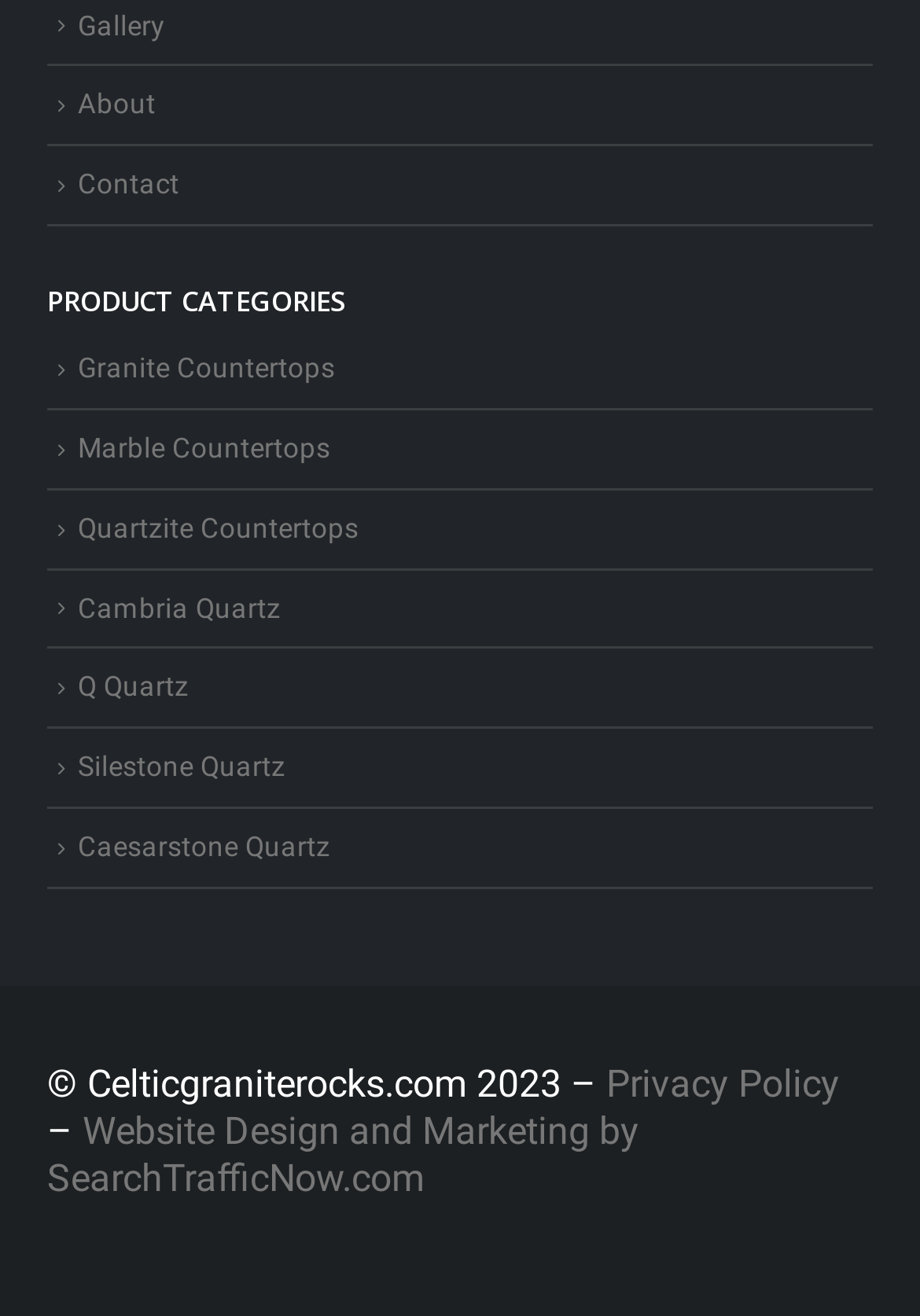Highlight the bounding box coordinates of the element you need to click to perform the following instruction: "check privacy policy."

[0.659, 0.807, 0.913, 0.841]